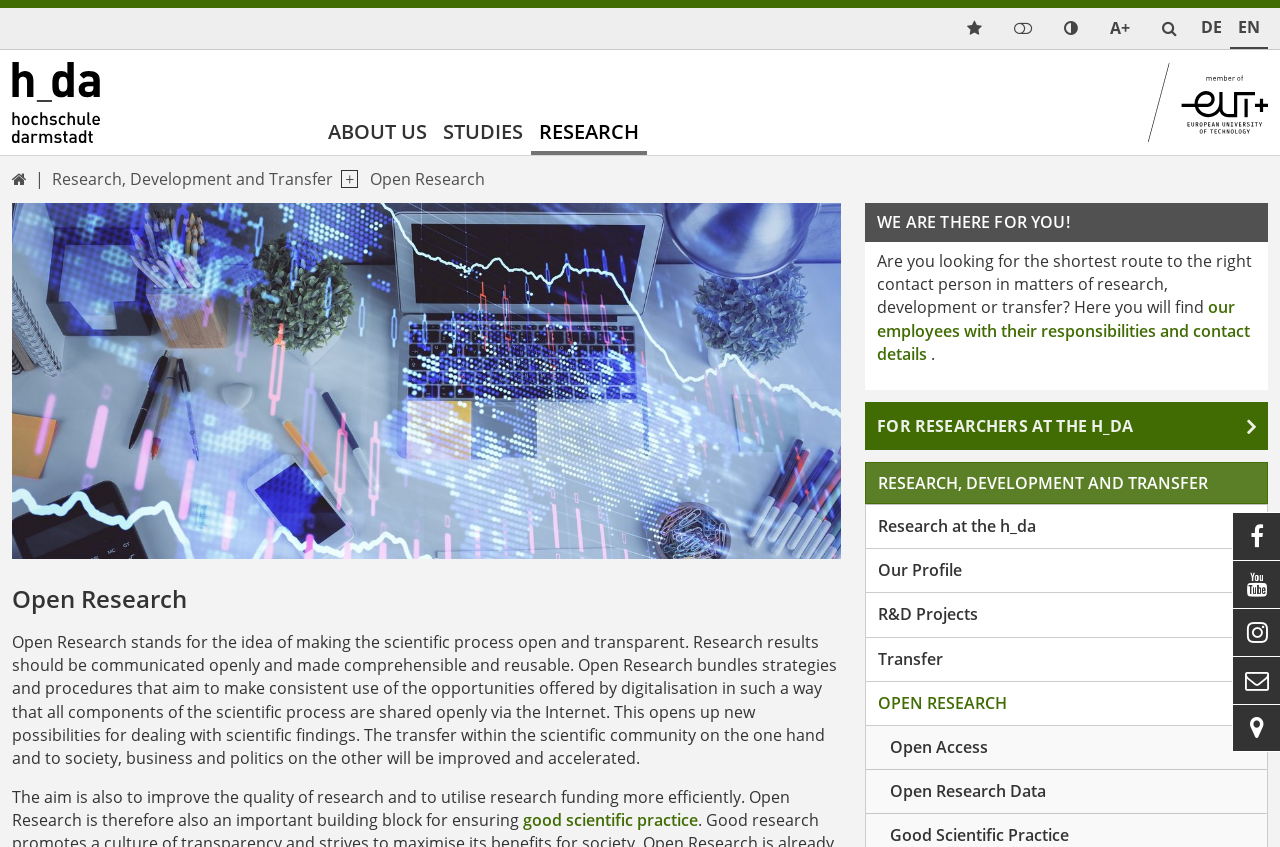Please provide a short answer using a single word or phrase for the question:
What is the focus of the 'Transfer' section?

R&D projects and transfer